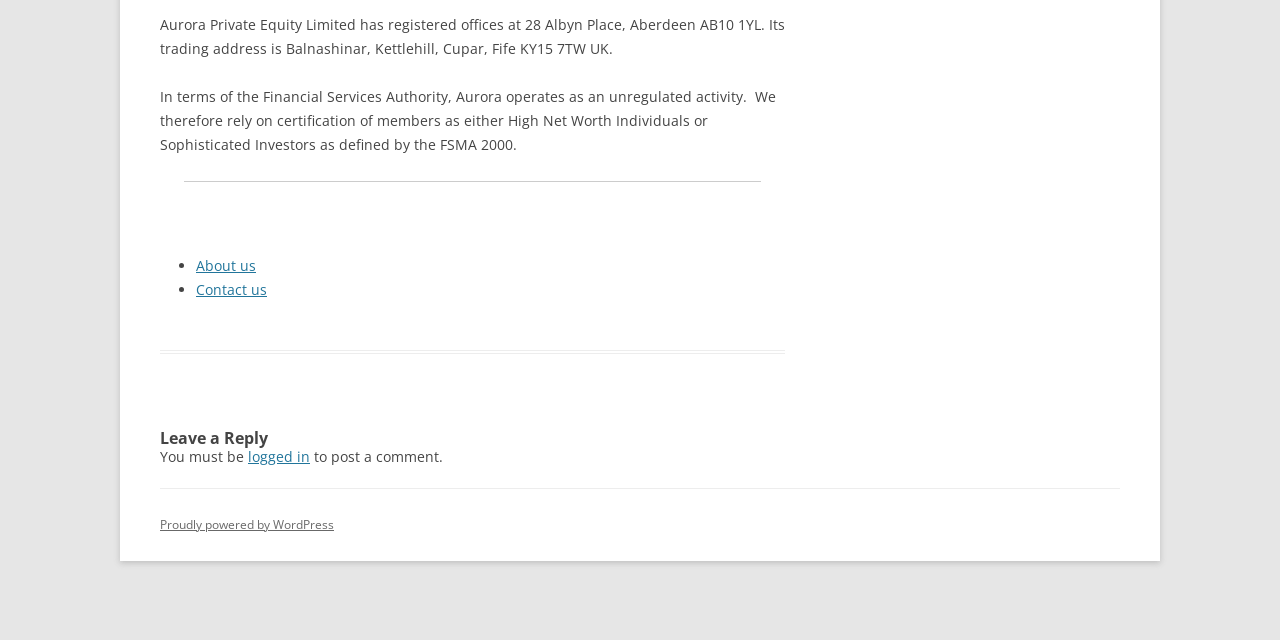Determine the bounding box coordinates (top-left x, top-left y, bottom-right x, bottom-right y) of the UI element described in the following text: Proudly powered by WordPress

[0.125, 0.806, 0.261, 0.832]